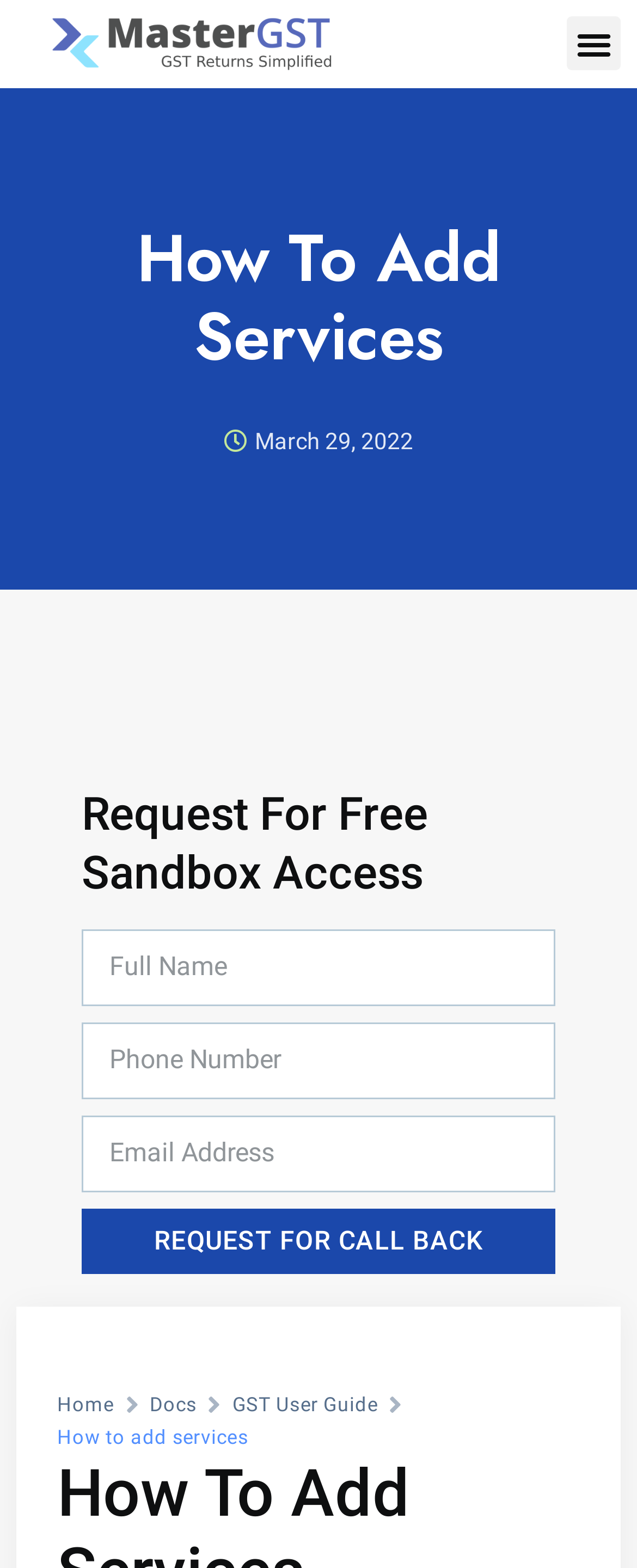Using the element description Home, predict the bounding box coordinates for the UI element. Provide the coordinates in (top-left x, top-left y, bottom-right x, bottom-right y) format with values ranging from 0 to 1.

[0.09, 0.885, 0.179, 0.906]